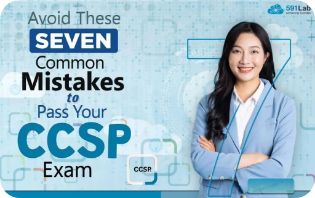What is the woman's facial expression?
Analyze the image and provide a thorough answer to the question.

The caption describes the woman as having a friendly smile, which conveys approachability and encouragement, suggesting that her facial expression is warm and welcoming.